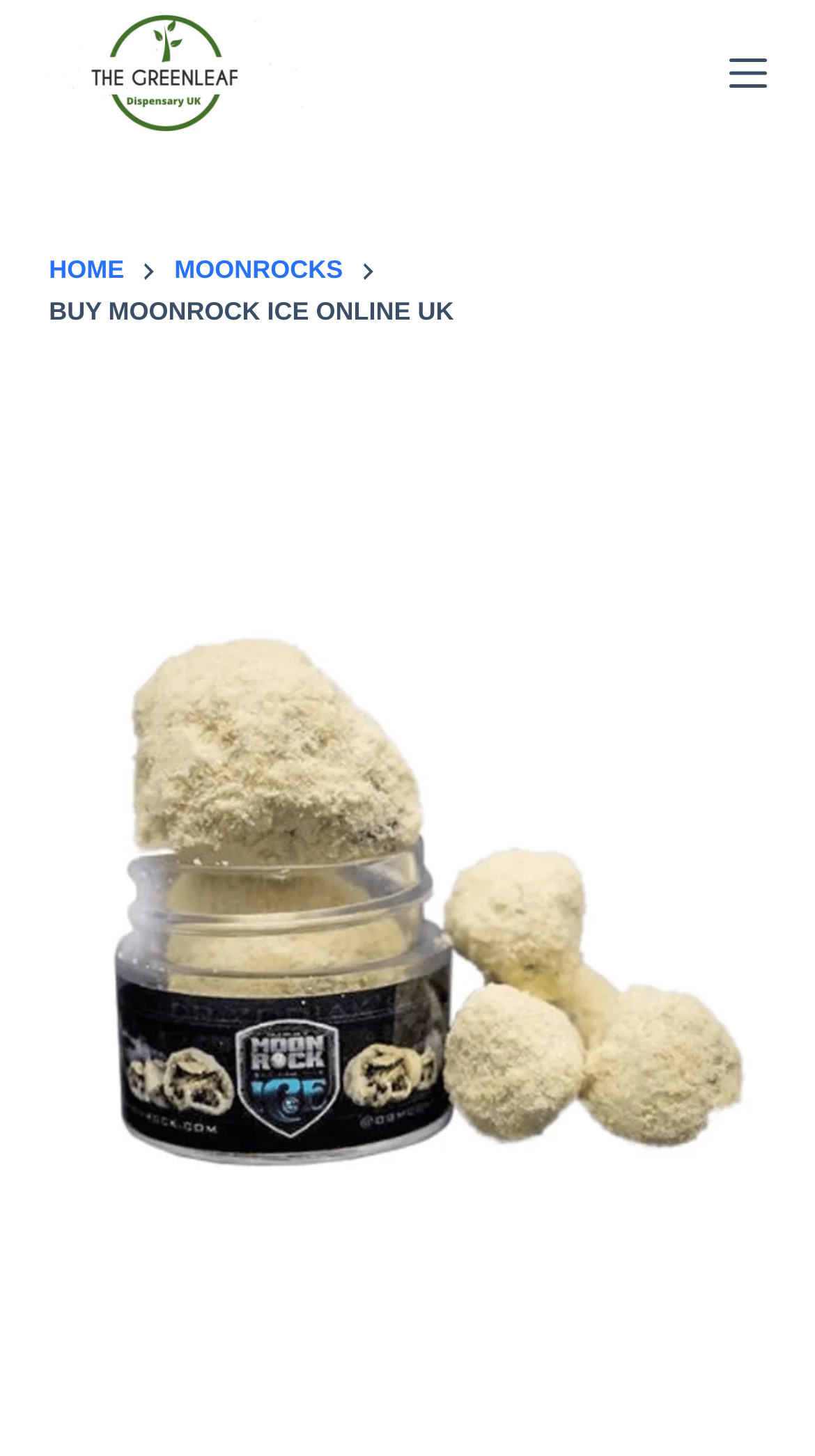What is the name of the dispensary?
Examine the image closely and answer the question with as much detail as possible.

The name of the dispensary can be found in the top-left corner of the webpage, where the logo is located. The text 'GREENLEAF DISPENSARY UK' is written in bold font, indicating that it is the name of the dispensary.